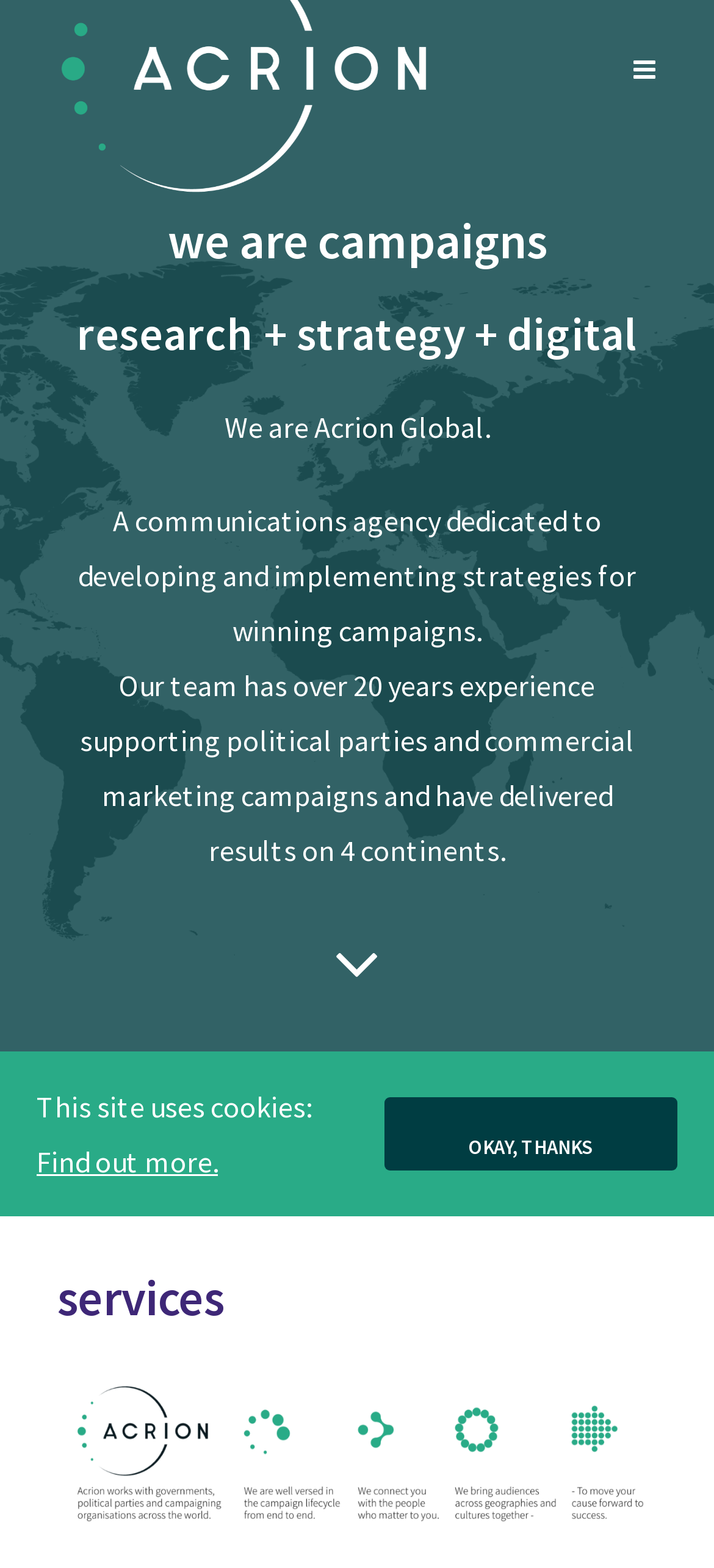Using the element description: "services", determine the bounding box coordinates. The coordinates should be in the format [left, top, right, bottom], with values between 0 and 1.

[0.08, 0.808, 0.92, 0.846]